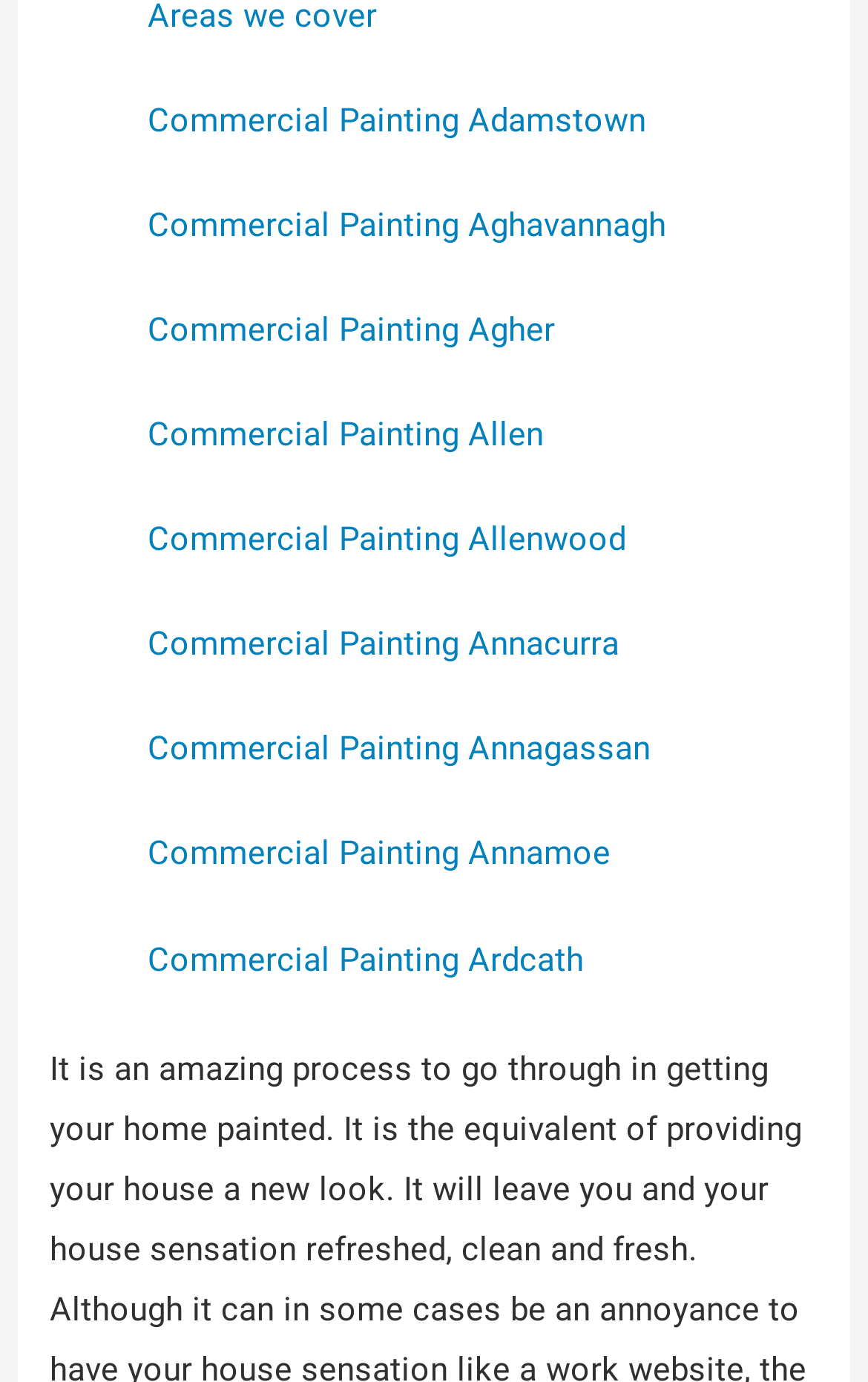Provide the bounding box coordinates for the UI element that is described by this text: "Commercial Painting Annagassan". The coordinates should be in the form of four float numbers between 0 and 1: [left, top, right, bottom].

[0.17, 0.527, 0.749, 0.556]